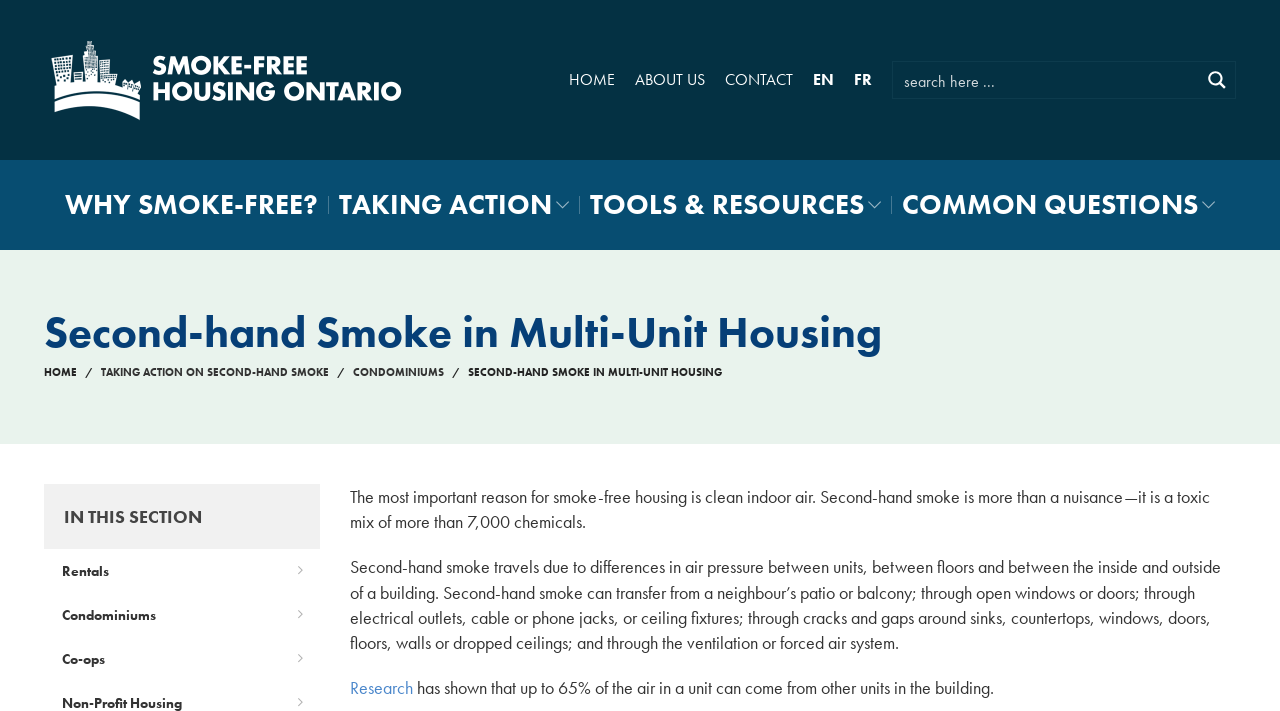Examine the image and give a thorough answer to the following question:
What is the purpose of the search form?

The search form is located at the top right corner of the webpage, and it consists of a search input box and a search magnifier button. The purpose of the search form is to allow users to search for specific content within the website.